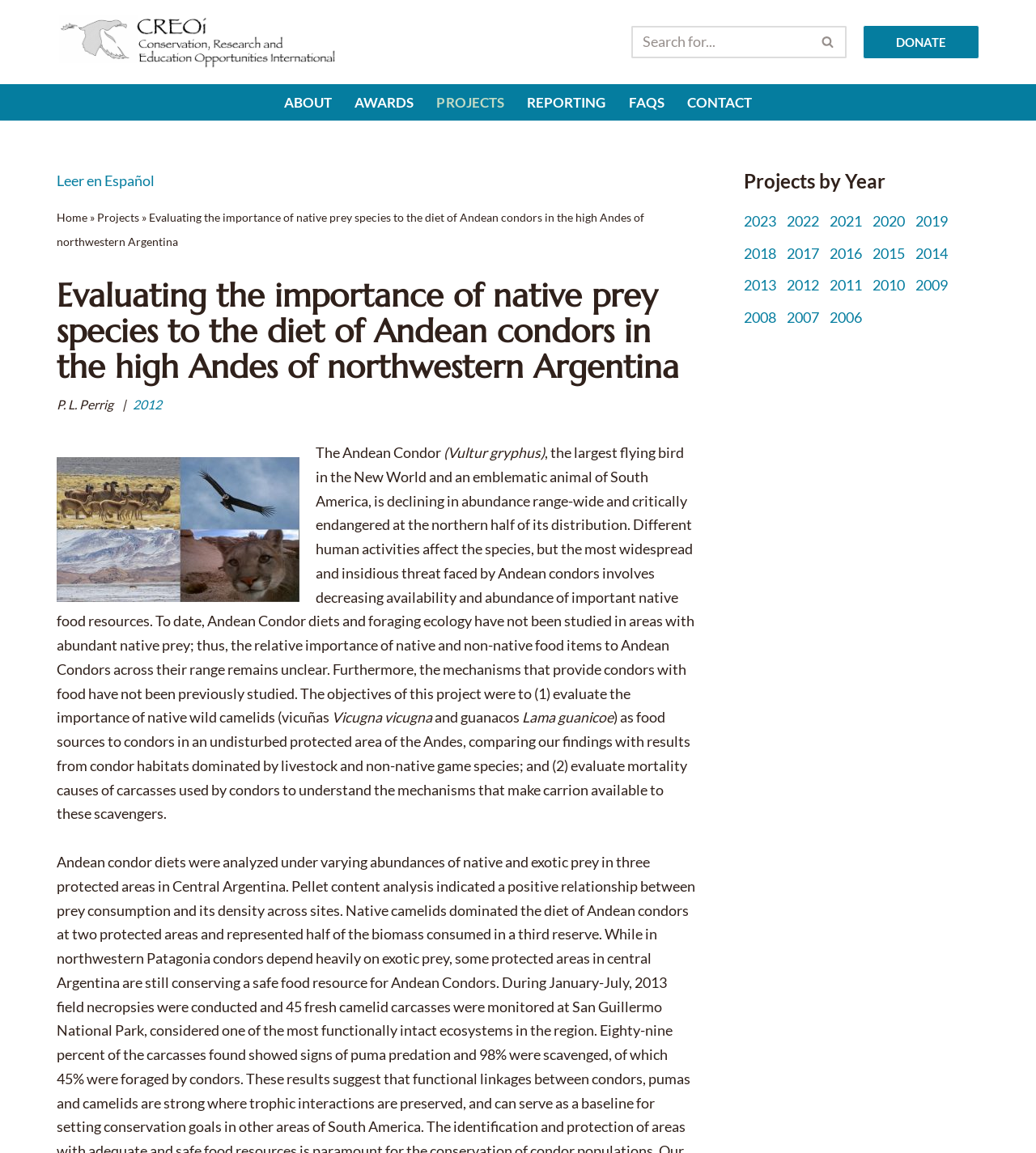What is the name of the organization?
Please answer the question with as much detail as possible using the screenshot.

The name of the organization can be found in the top-left corner of the webpage, where the logo is located. The text 'CREOi: Conservation, Research and Education Opportunities International' is written next to the logo, indicating that CREOi is the name of the organization.